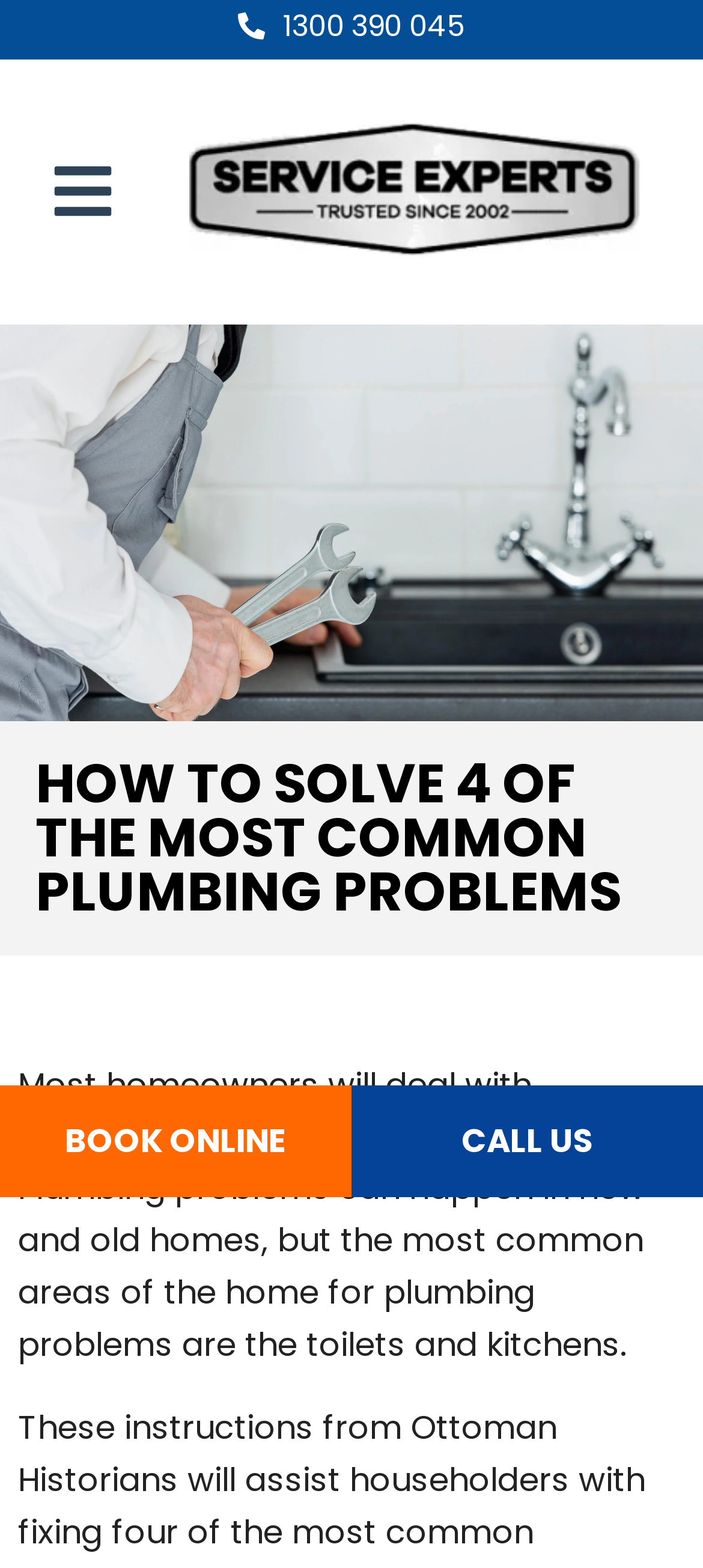How many links are there on the webpage?
Based on the screenshot, provide a one-word or short-phrase response.

4